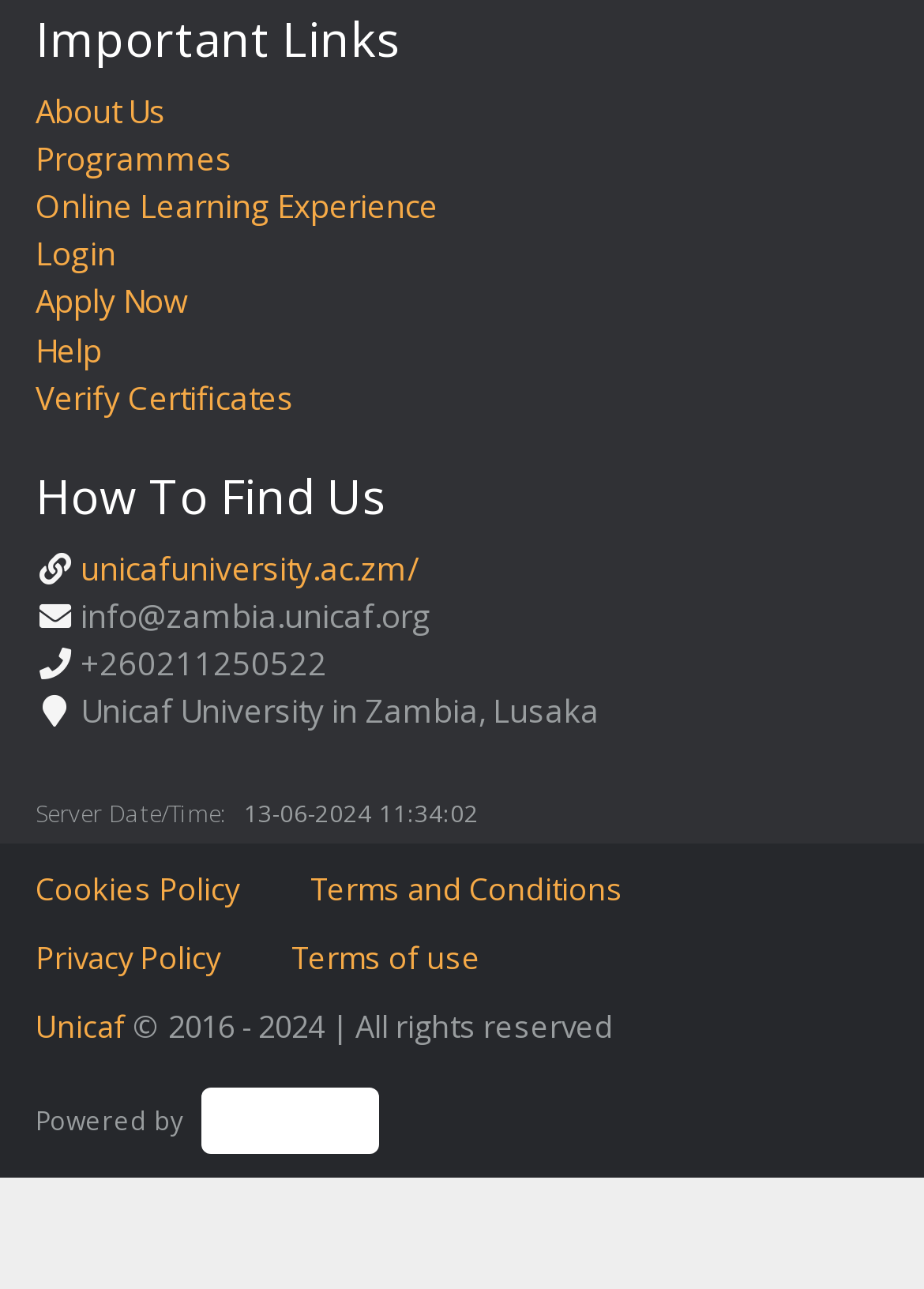Identify the bounding box coordinates of the region that needs to be clicked to carry out this instruction: "Click on Help". Provide these coordinates as four float numbers ranging from 0 to 1, i.e., [left, top, right, bottom].

[0.038, 0.255, 0.11, 0.288]